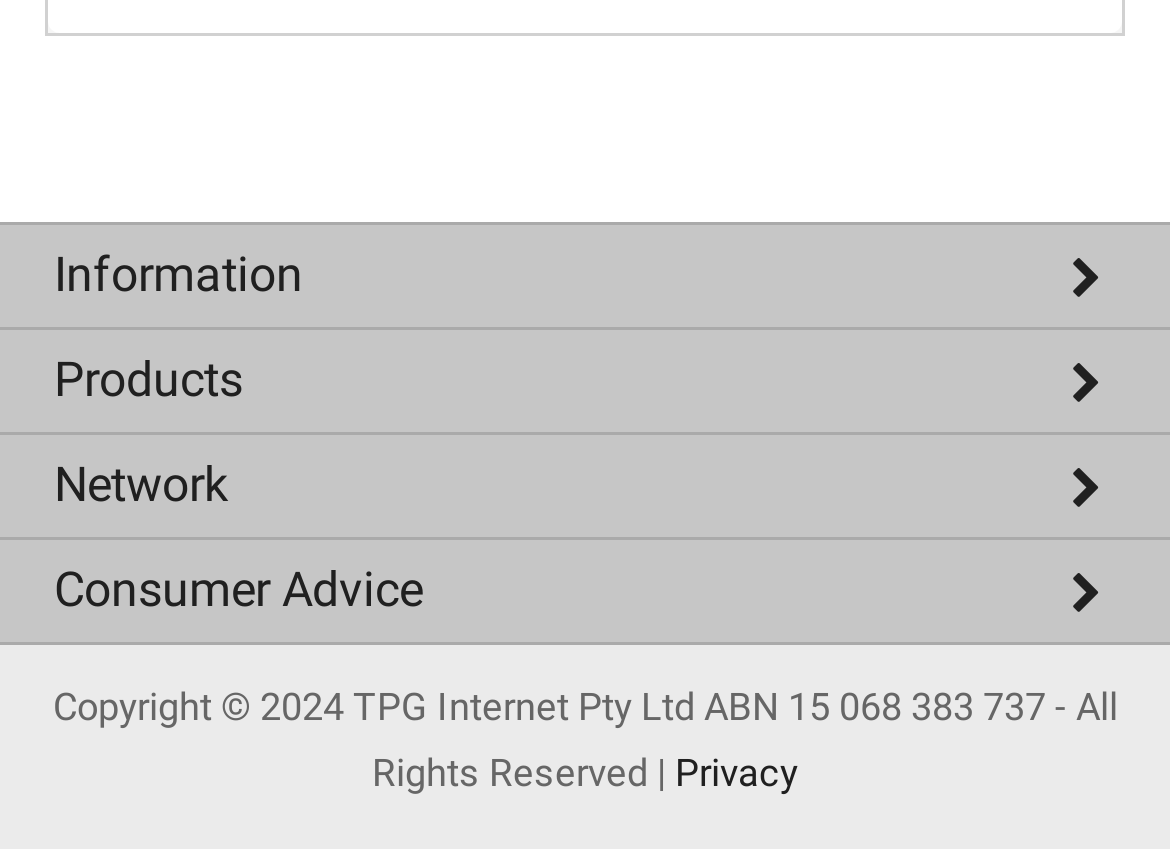Reply to the question with a single word or phrase:
How many links are there under 'Information'?

6